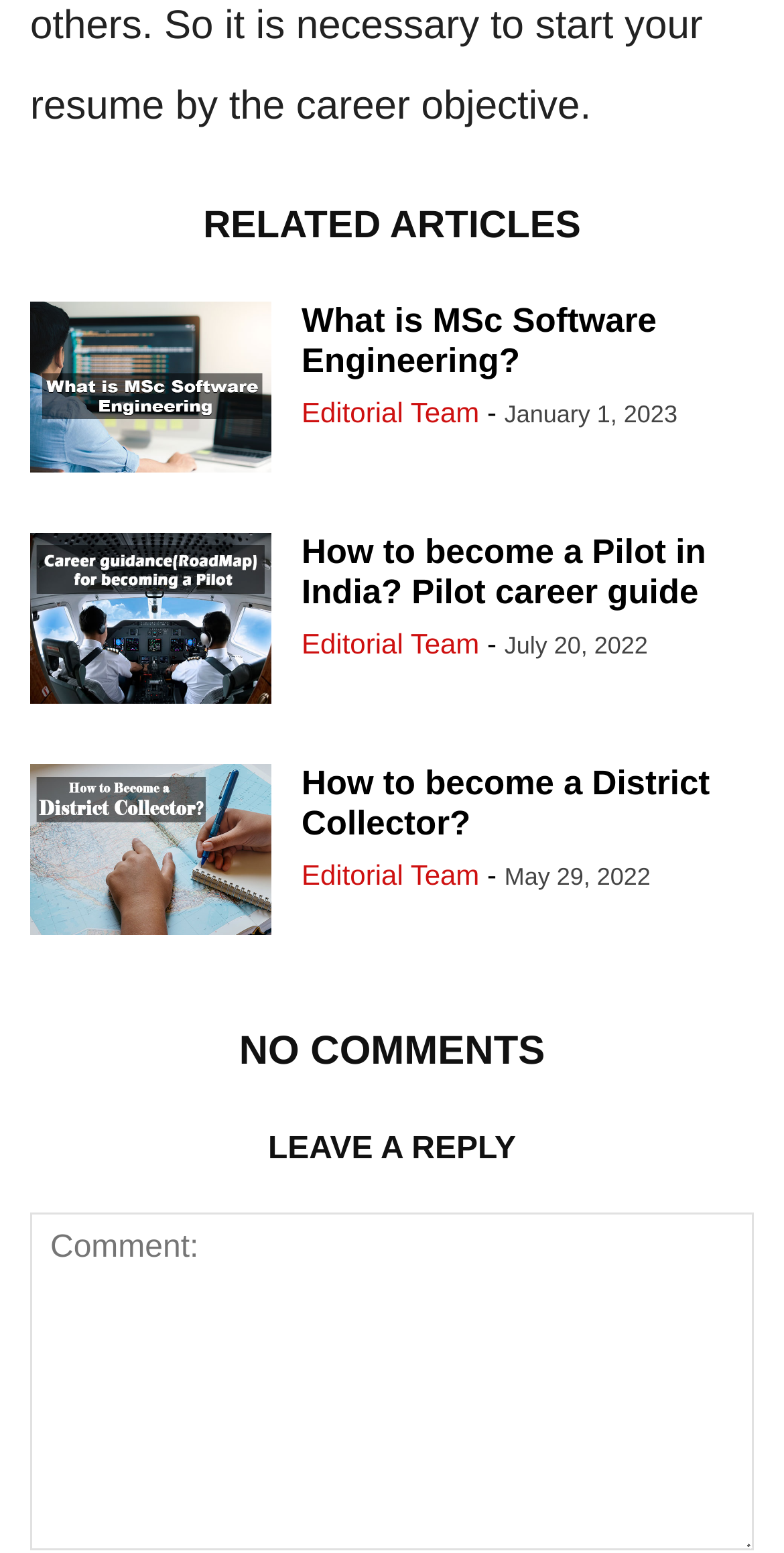Identify the bounding box coordinates of the element to click to follow this instruction: 'Click on 'How to become a District Collector?''. Ensure the coordinates are four float values between 0 and 1, provided as [left, top, right, bottom].

[0.038, 0.492, 0.346, 0.609]